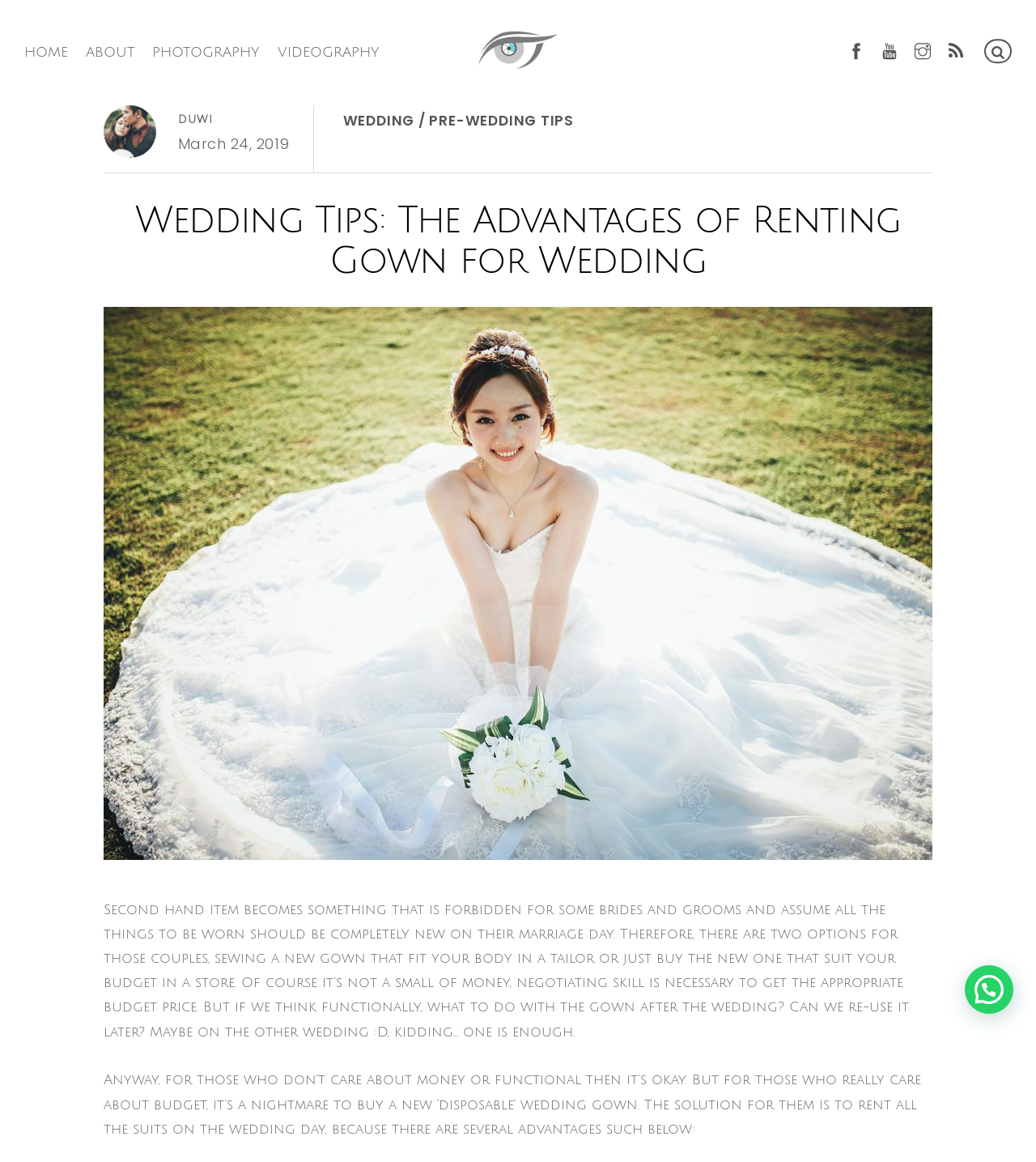Determine the bounding box coordinates of the target area to click to execute the following instruction: "Go to Facebook page."

[0.814, 0.038, 0.84, 0.05]